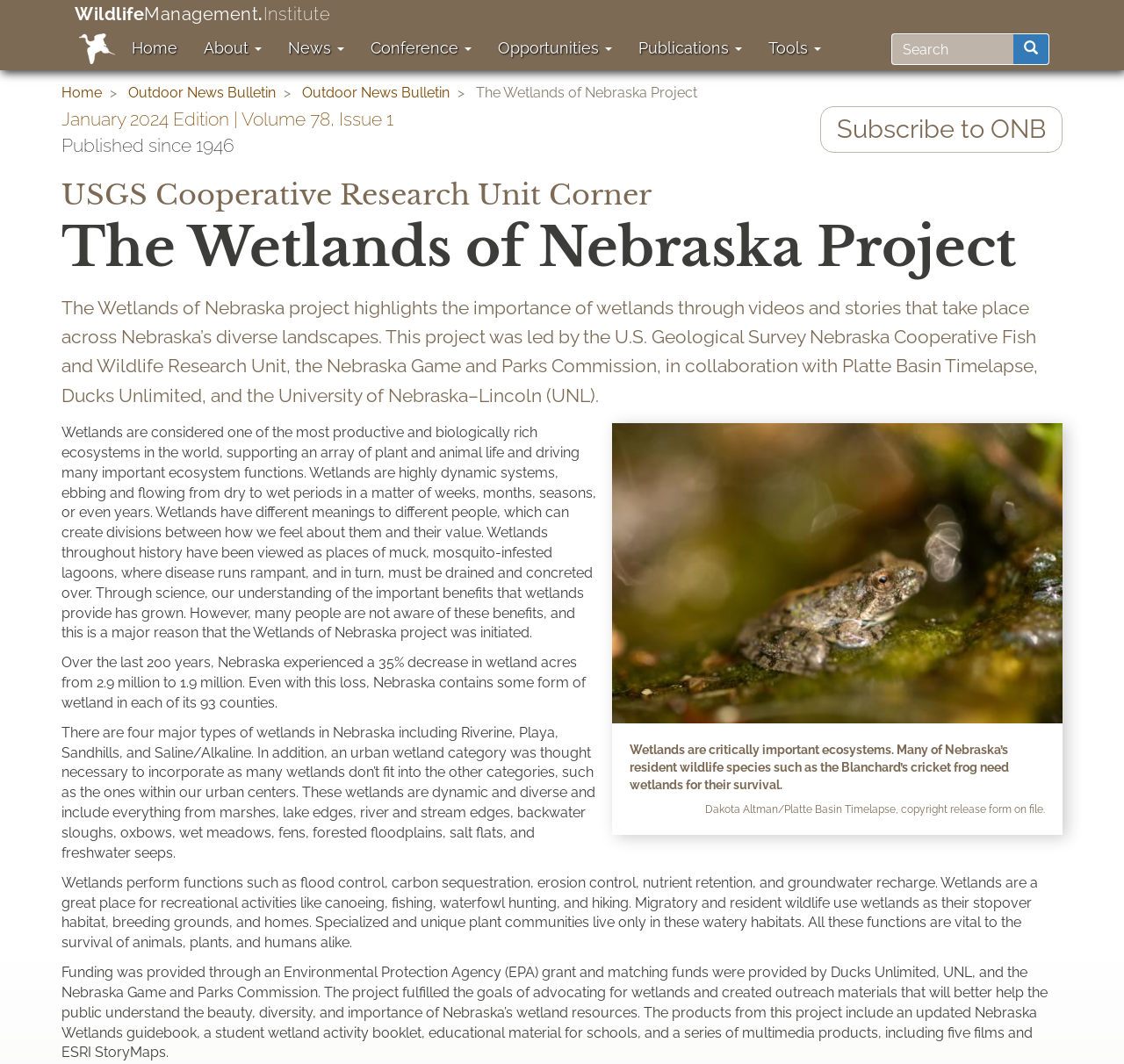How many types of wetlands are mentioned in Nebraska?
We need a detailed and meticulous answer to the question.

According to the webpage's content, there are four major types of wetlands in Nebraska, including Riverine, Playa, Sandhills, and Saline/Alkaline, in addition to an urban wetland category.